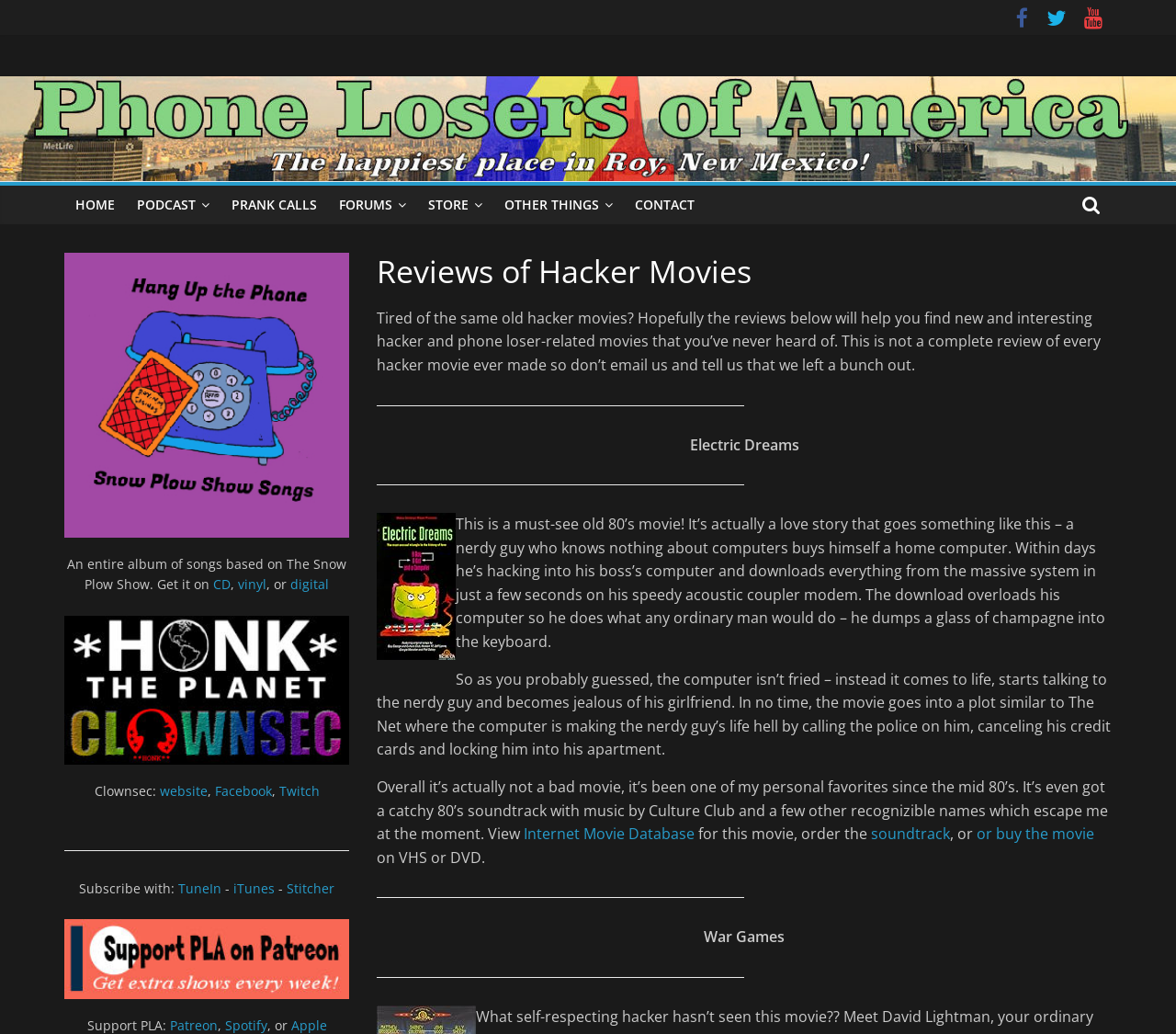Please find the bounding box coordinates of the clickable region needed to complete the following instruction: "Check out the 'Clownsec' website". The bounding box coordinates must consist of four float numbers between 0 and 1, i.e., [left, top, right, bottom].

[0.136, 0.756, 0.176, 0.773]